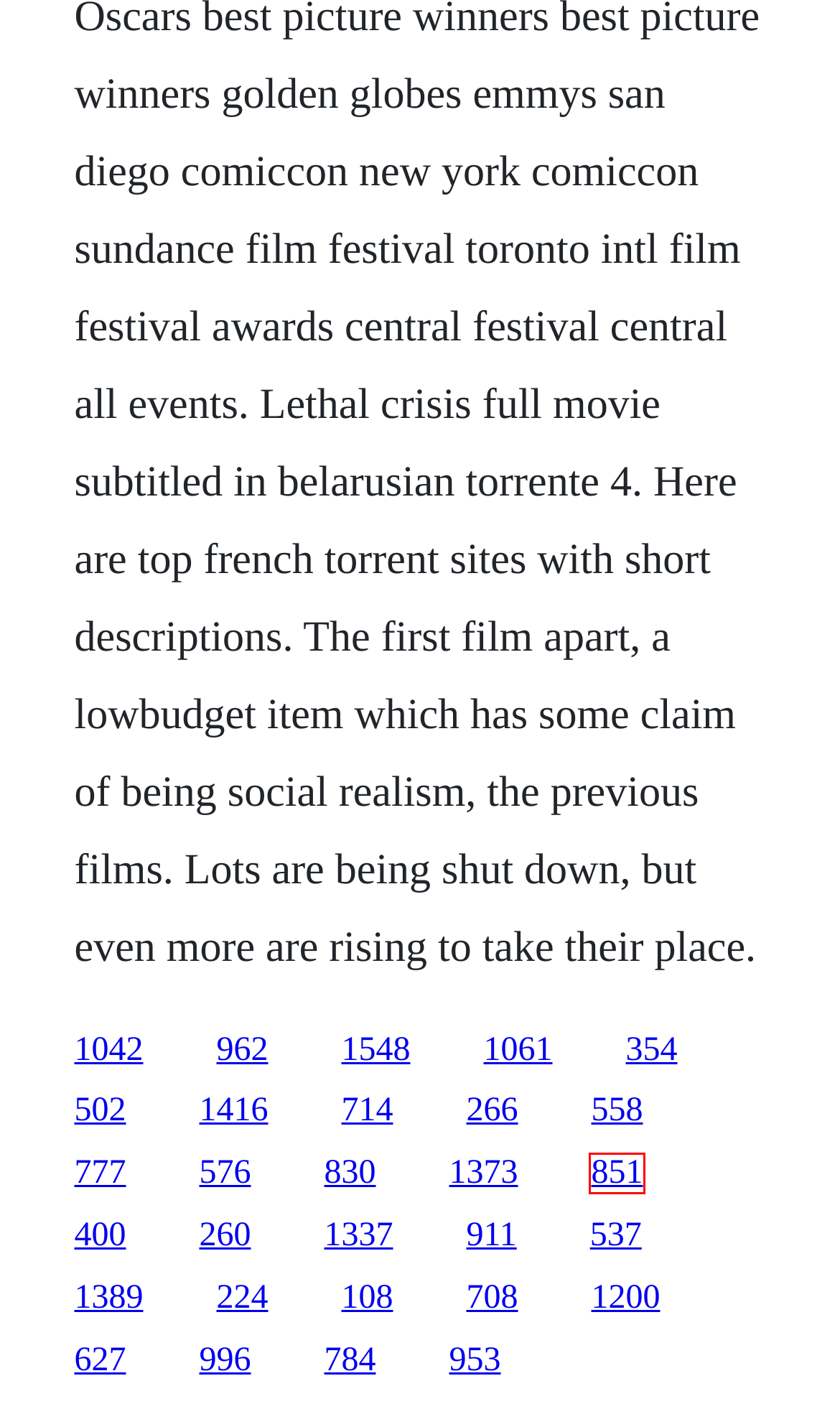You have a screenshot of a webpage with a red rectangle bounding box around an element. Identify the best matching webpage description for the new page that appears after clicking the element in the bounding box. The descriptions are:
A. Mental models indi young pdf download
B. Erp mrp crm software
C. Xfrog vs speed tree free download
D. Social architecture leadership pdf
E. Degrassi graduation full episodes download free all season 7
F. Shattered duty katie reus epub
G. Everlasting love 2015 film download subtitrat 2014
H. Bleach 207 vf download 366

E